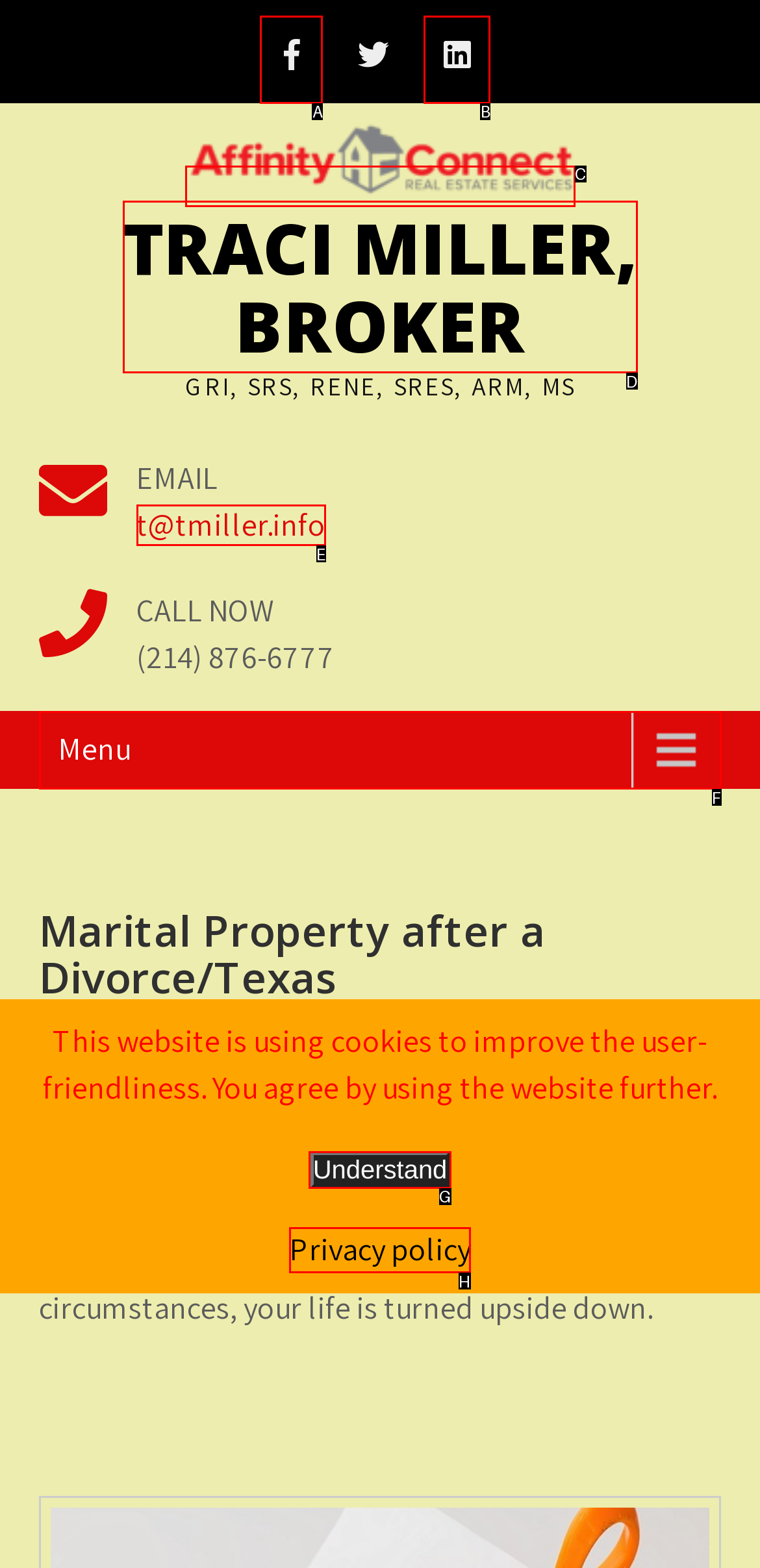What option should you select to complete this task: Click the Privacy policy link? Indicate your answer by providing the letter only.

H